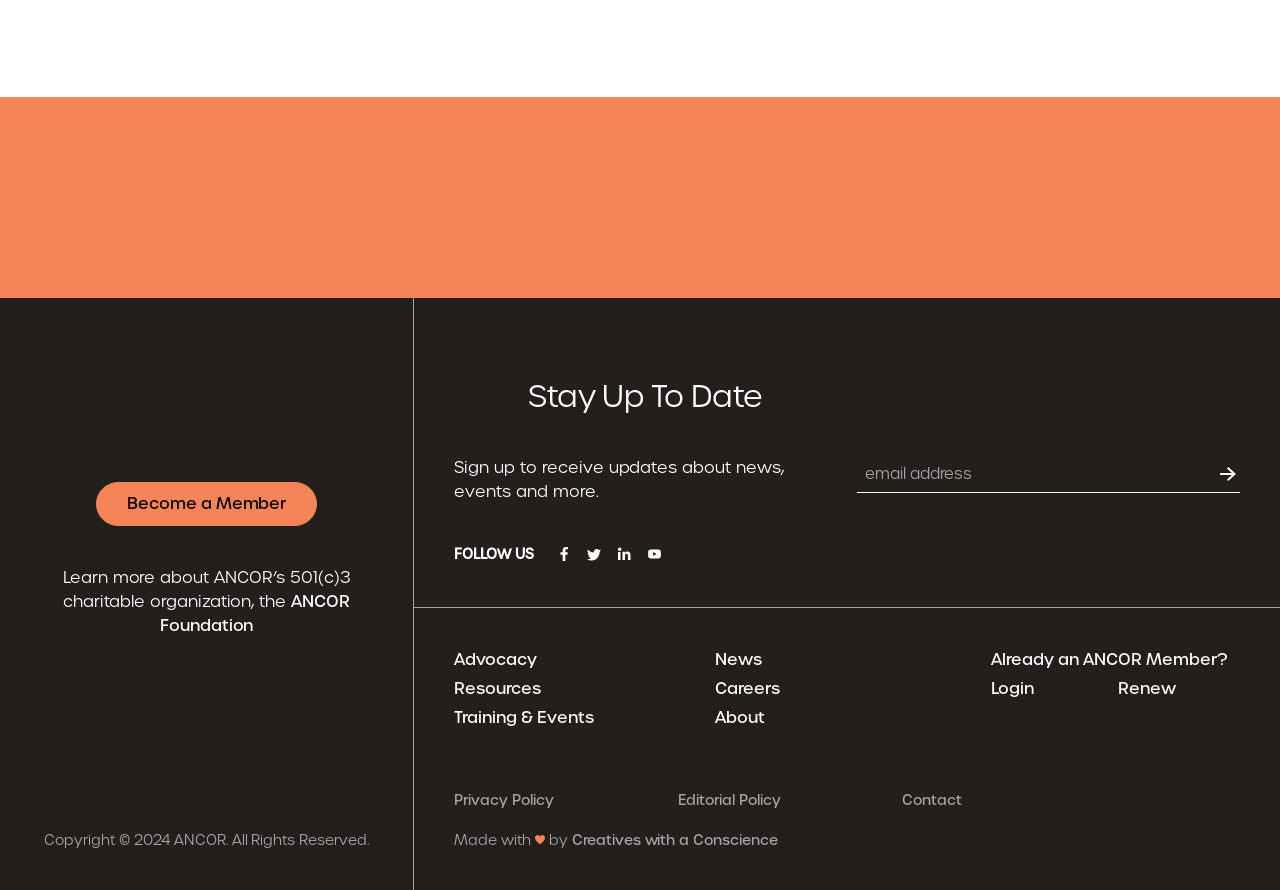Answer succinctly with a single word or phrase:
What social media platforms can users follow ANCOR on?

Multiple platforms